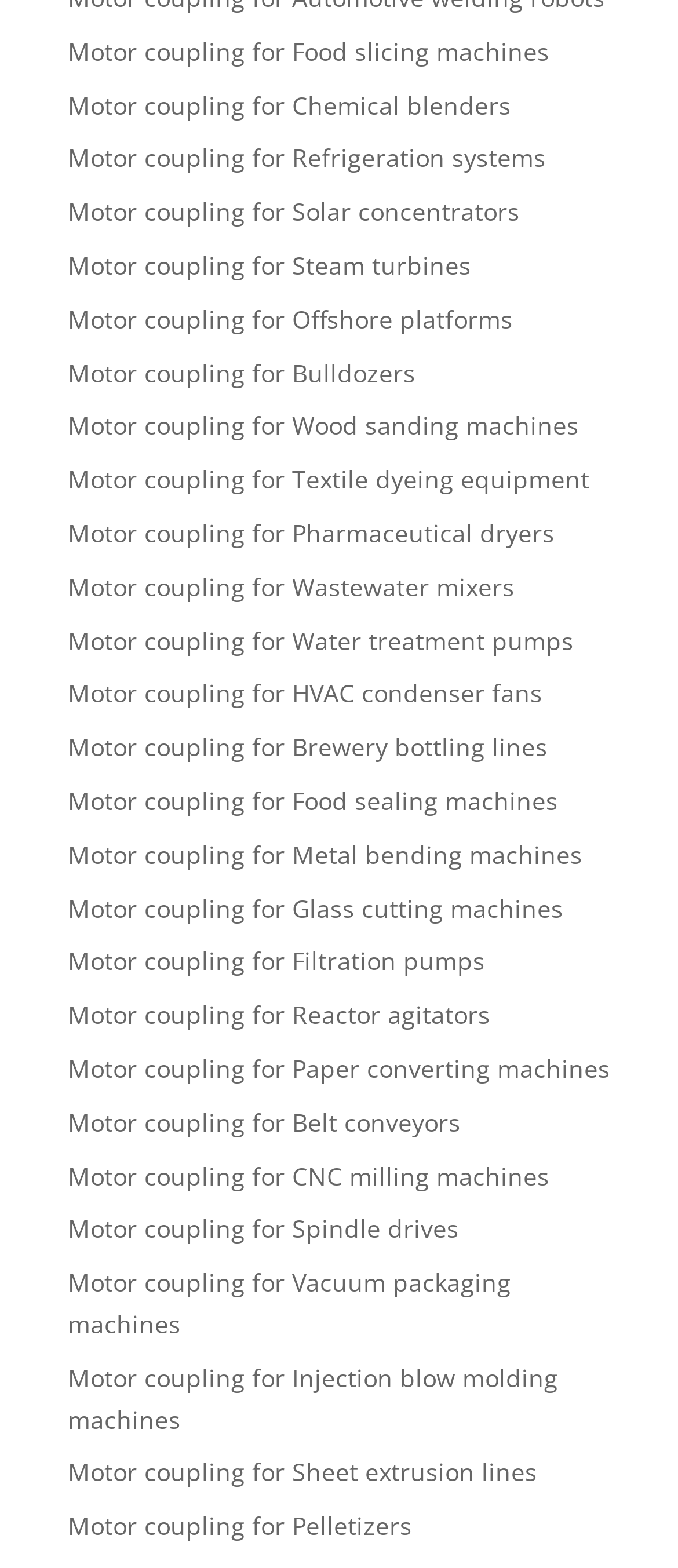What is the main product category on this webpage?
Based on the visual content, answer with a single word or a brief phrase.

Motor couplings